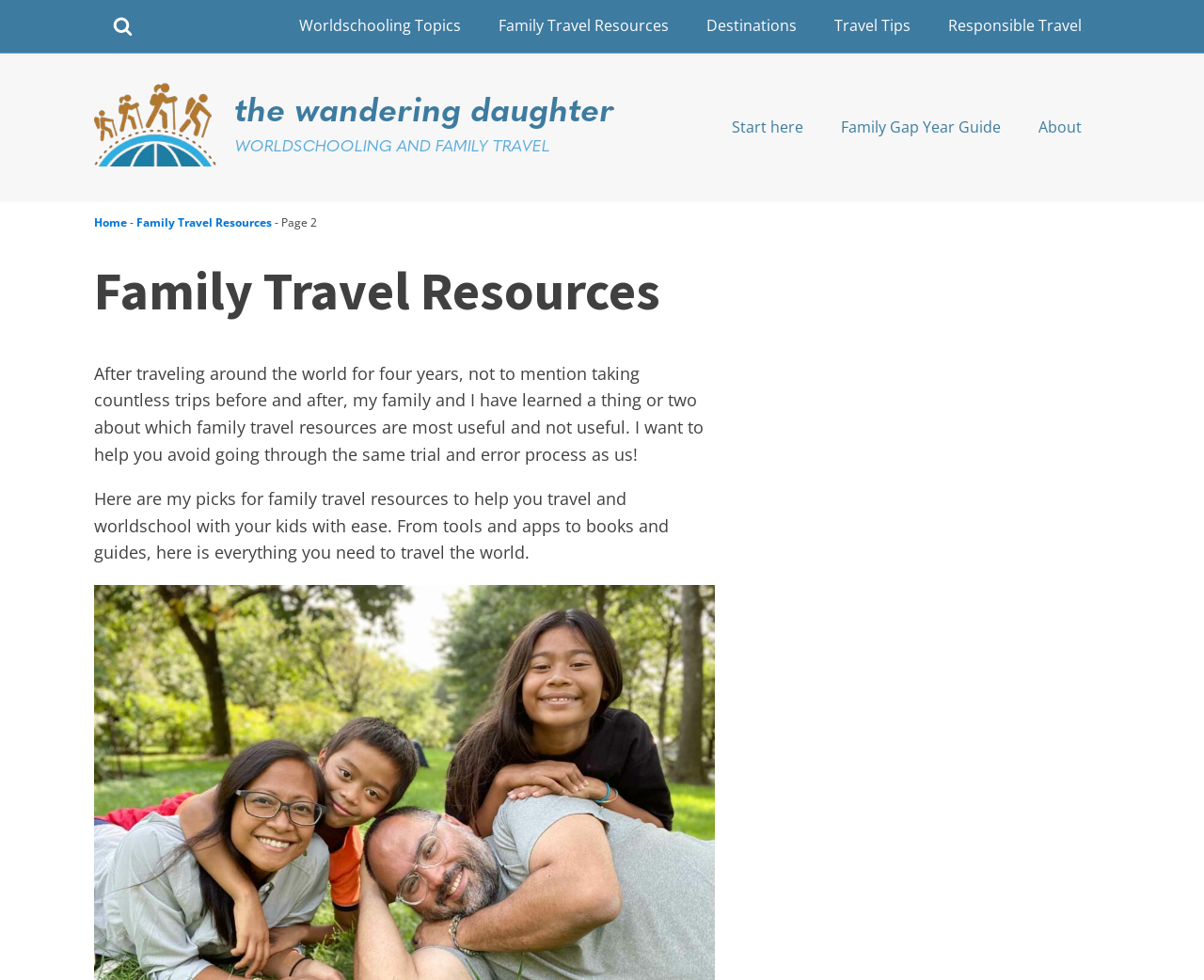Answer in one word or a short phrase: 
How many links are there in the breadcrumbs?

3